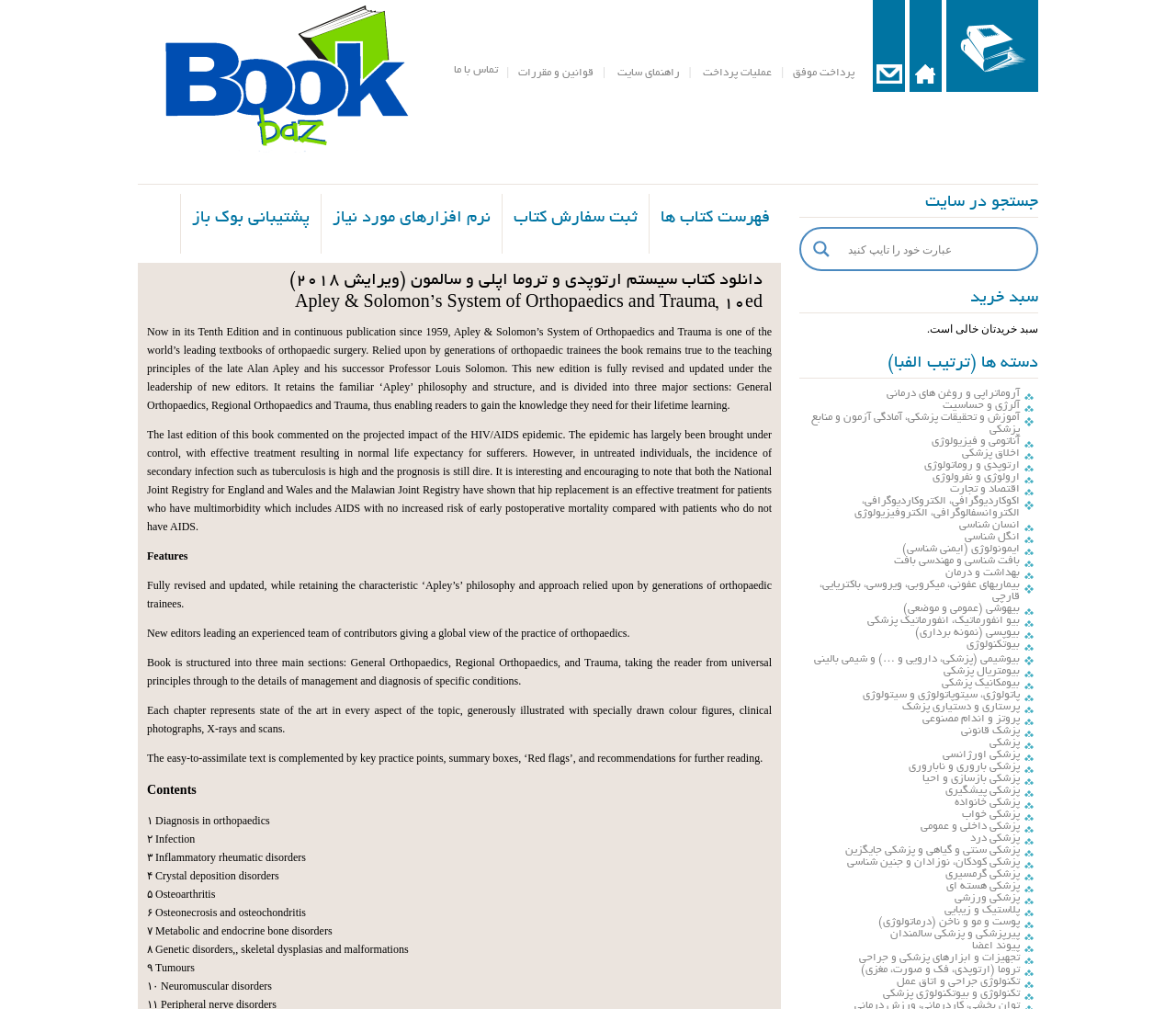Using the information shown in the image, answer the question with as much detail as possible: What is the topic of the link 'ارتوپدی و روماتولوژی'?

I found the topic of the link by reading the text of the link element with the label 'ارتوپدی و روماتولوژی' which is located in the categories section of the webpage. The topic is related to medical fields.